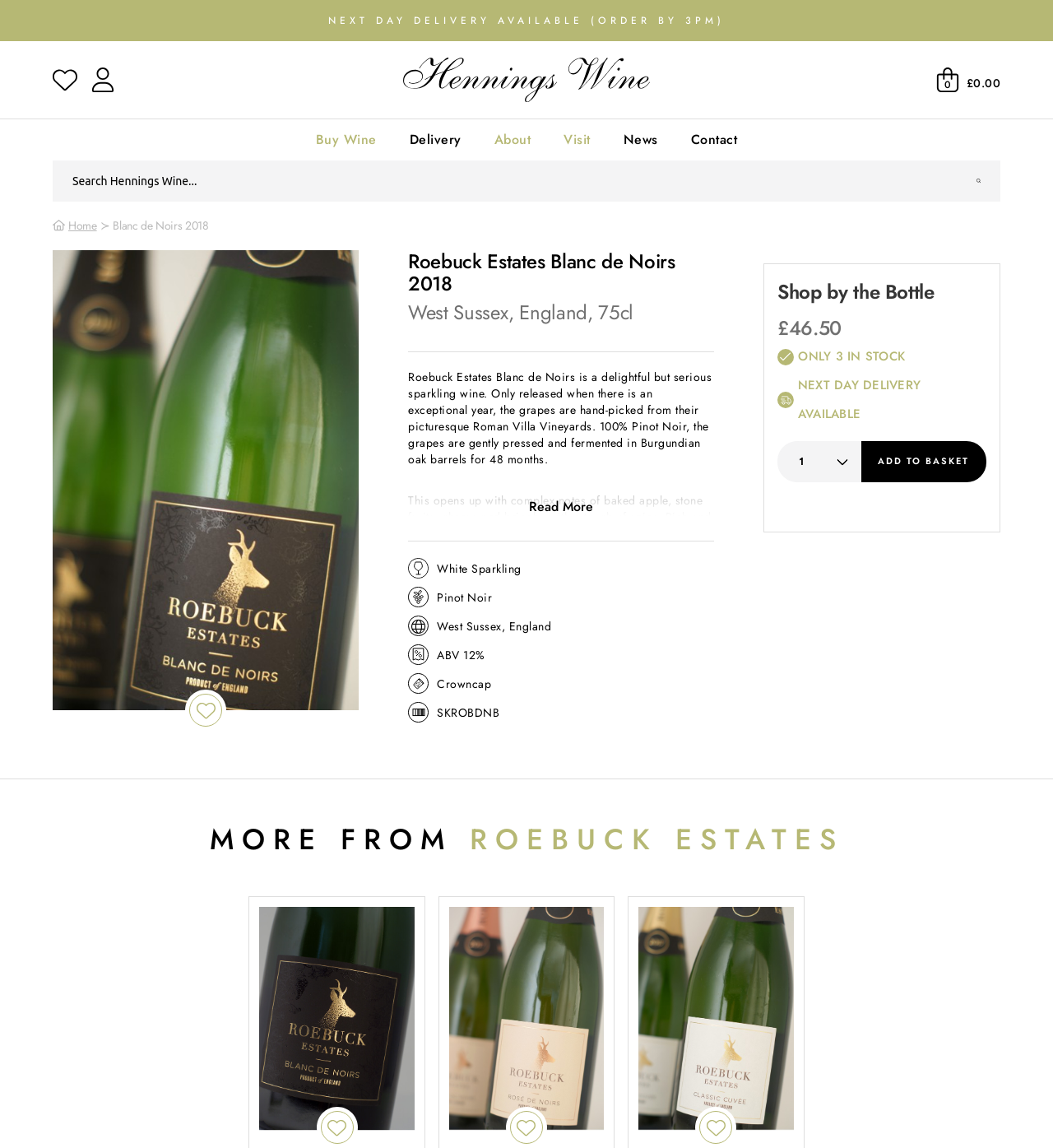Give a full account of the webpage's elements and their arrangement.

This webpage is about Roebuck Estates Blanc de Noirs 2015, a sparkling wine. At the top, there is a notification about next day delivery available for orders over £100, with gift messaging included. Below this, there are several links and images, including a search bar and navigation breadcrumbs.

The main content of the page is about the wine, with a large image of the bottle on the left side. On the right side, there is a heading with the wine's name, followed by a description of the wine, including its origin, grape variety, and tasting notes. There are also several buttons and images, including a "Read More" button, and images of the wine's label and bottle.

Below the wine description, there are details about the wine, including its type, grape variety, region, and ABV. There is also a section for customer reviews and ratings.

On the right side of the page, there is a section for shopping, with a price of £46.50 per bottle, and a notification that only 3 bottles are in stock. There is also a button to add the wine to the basket, and a dropdown menu for selecting the delivery option.

At the bottom of the page, there is a section titled "More from Roebuck Estates", with images and buttons for other wines from the same estate, including a Magnum bottle of Roebuck Estates Blanc de Noirs 2015, Roebuck Estates Rosé de Noirs 2017, and Roebuck Estates Classic Cuvée 2017.